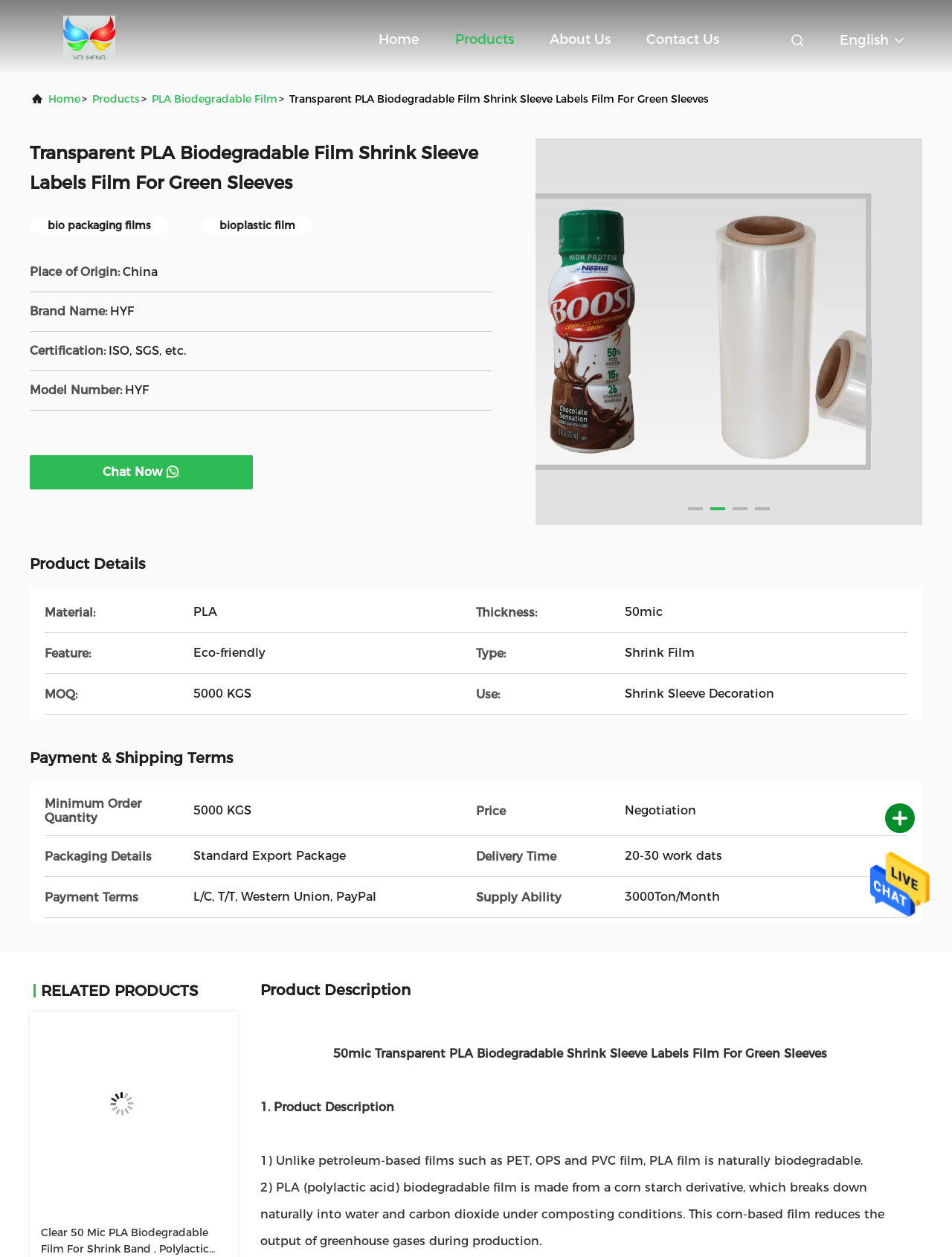Please extract the primary headline from the webpage.

Transparent PLA Biodegradable Film Shrink Sleeve Labels Film For Green Sleeves